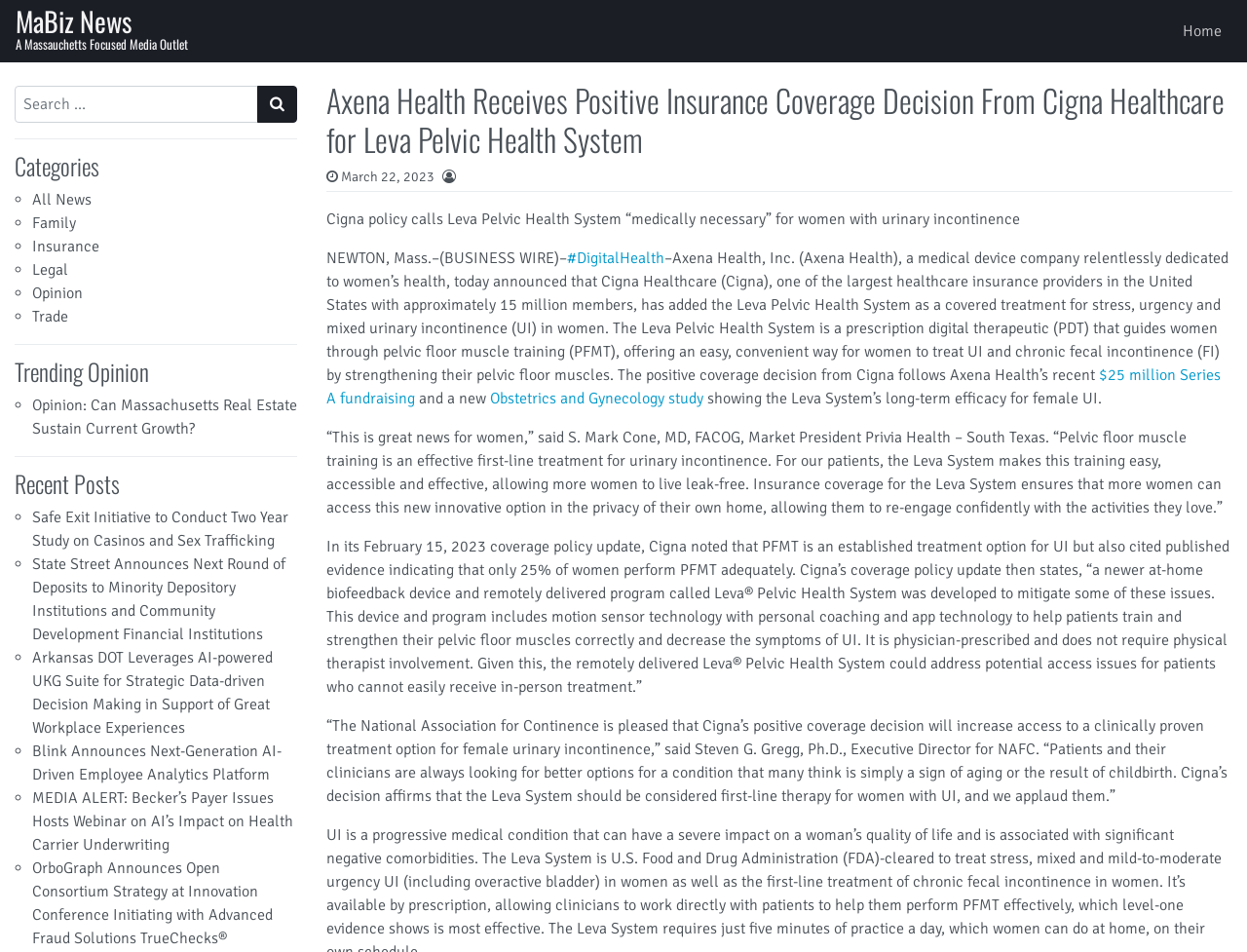Determine the bounding box coordinates of the element that should be clicked to execute the following command: "View All News".

[0.026, 0.199, 0.073, 0.22]